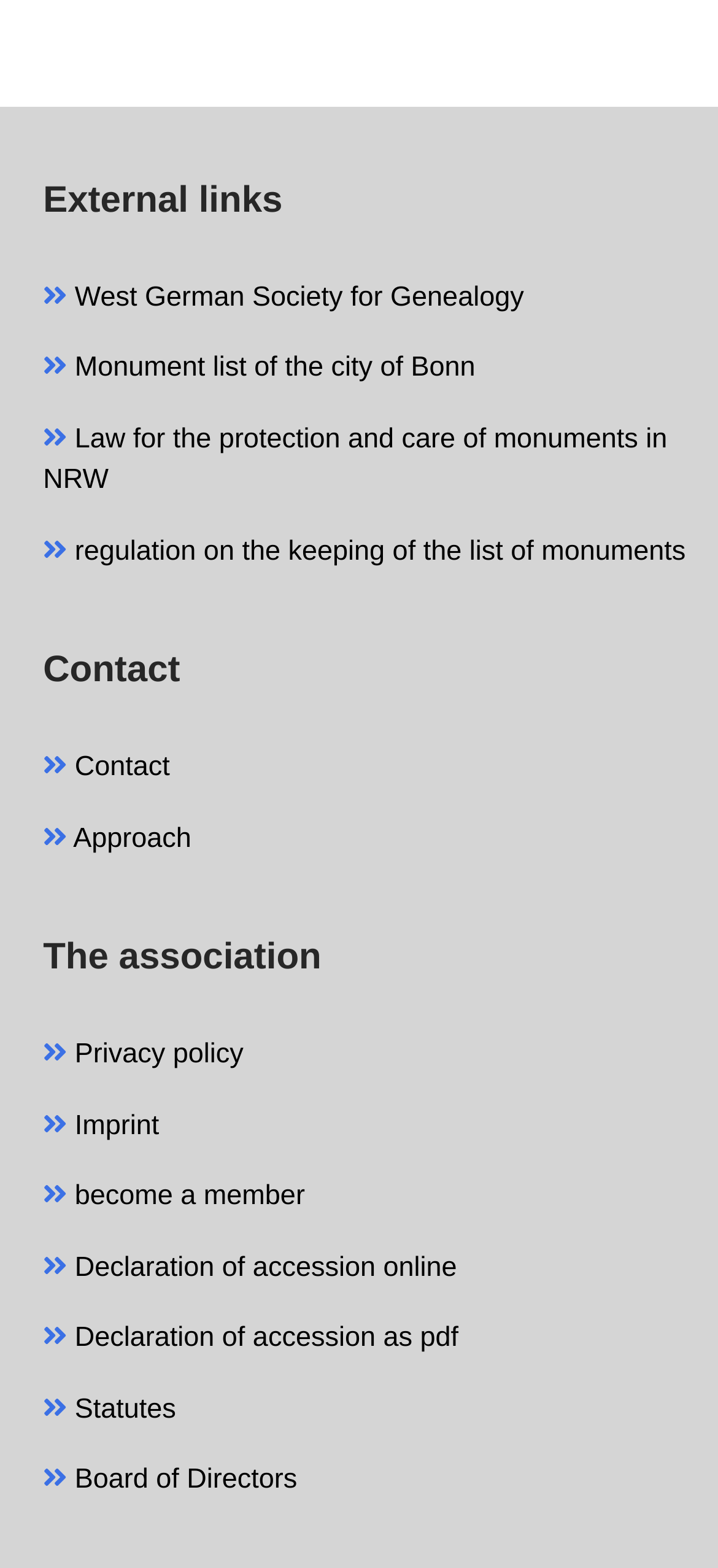What is the last link under 'The association'?
Give a single word or phrase as your answer by examining the image.

Board of Directors